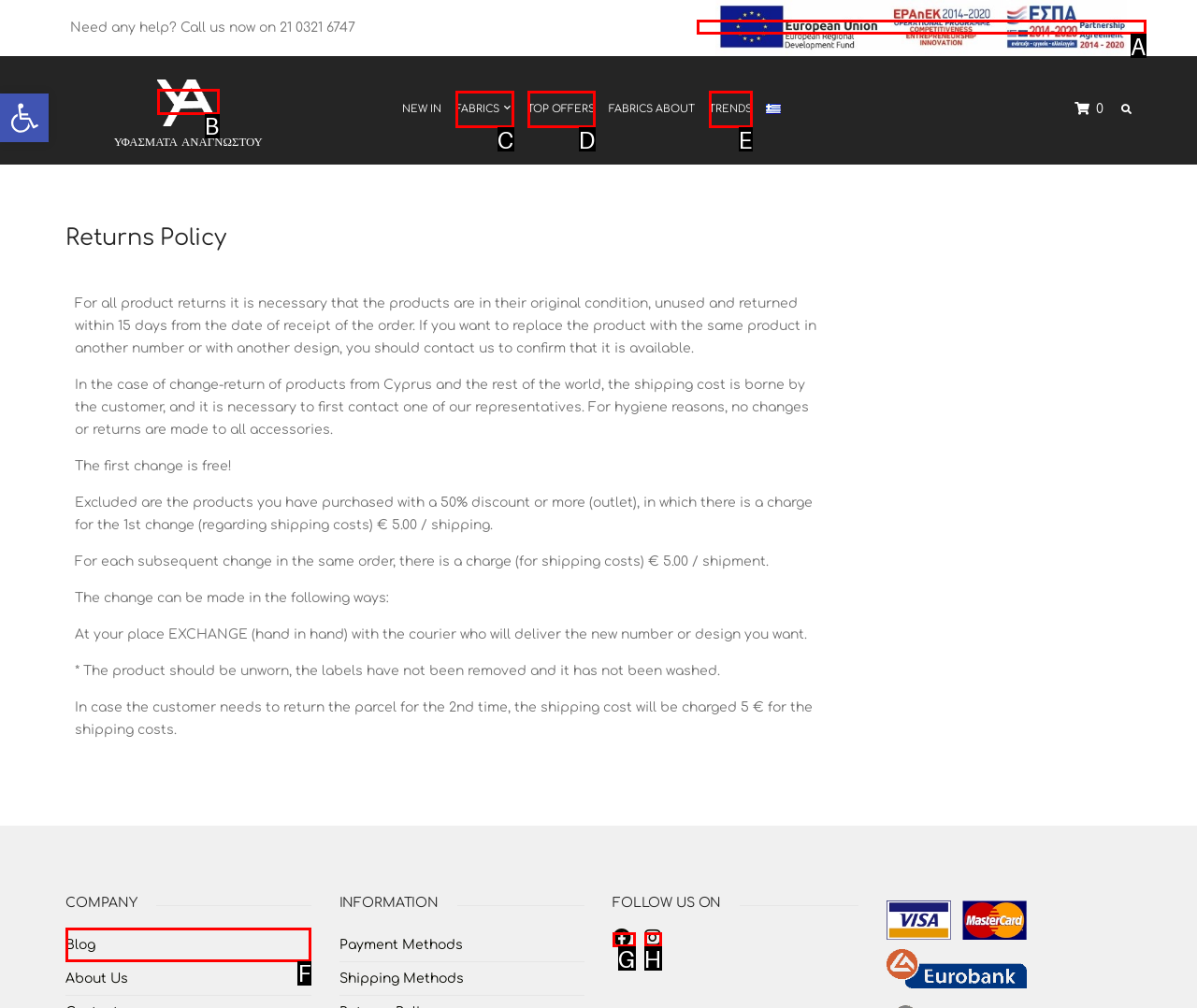Choose the letter of the option that needs to be clicked to perform the task: Click the 'Blog' link. Answer with the letter.

F